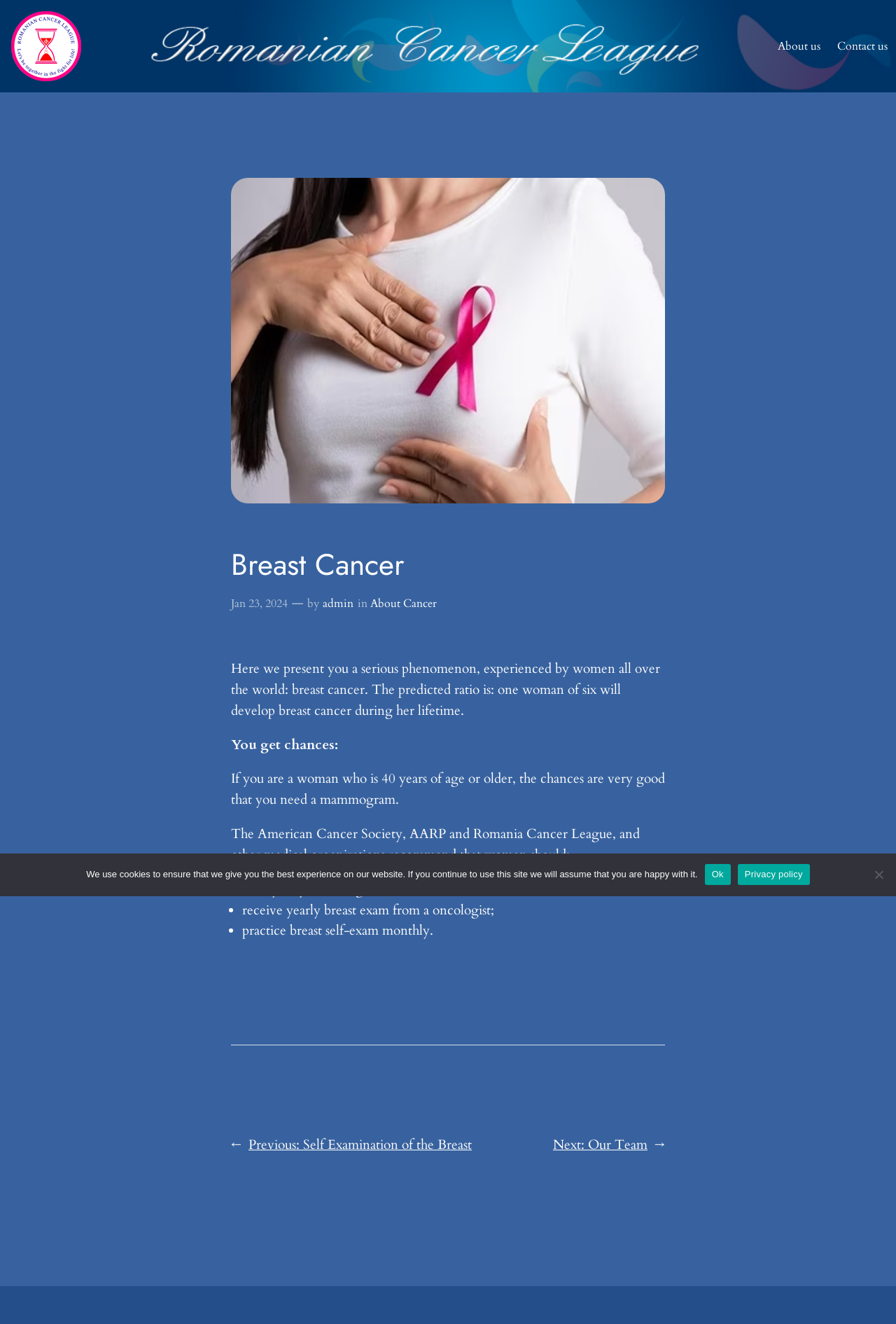Who wrote the article?
Using the image, provide a detailed and thorough answer to the question.

The webpage credits the author of the article as 'admin', as indicated by the link 'admin' next to the text 'by'.